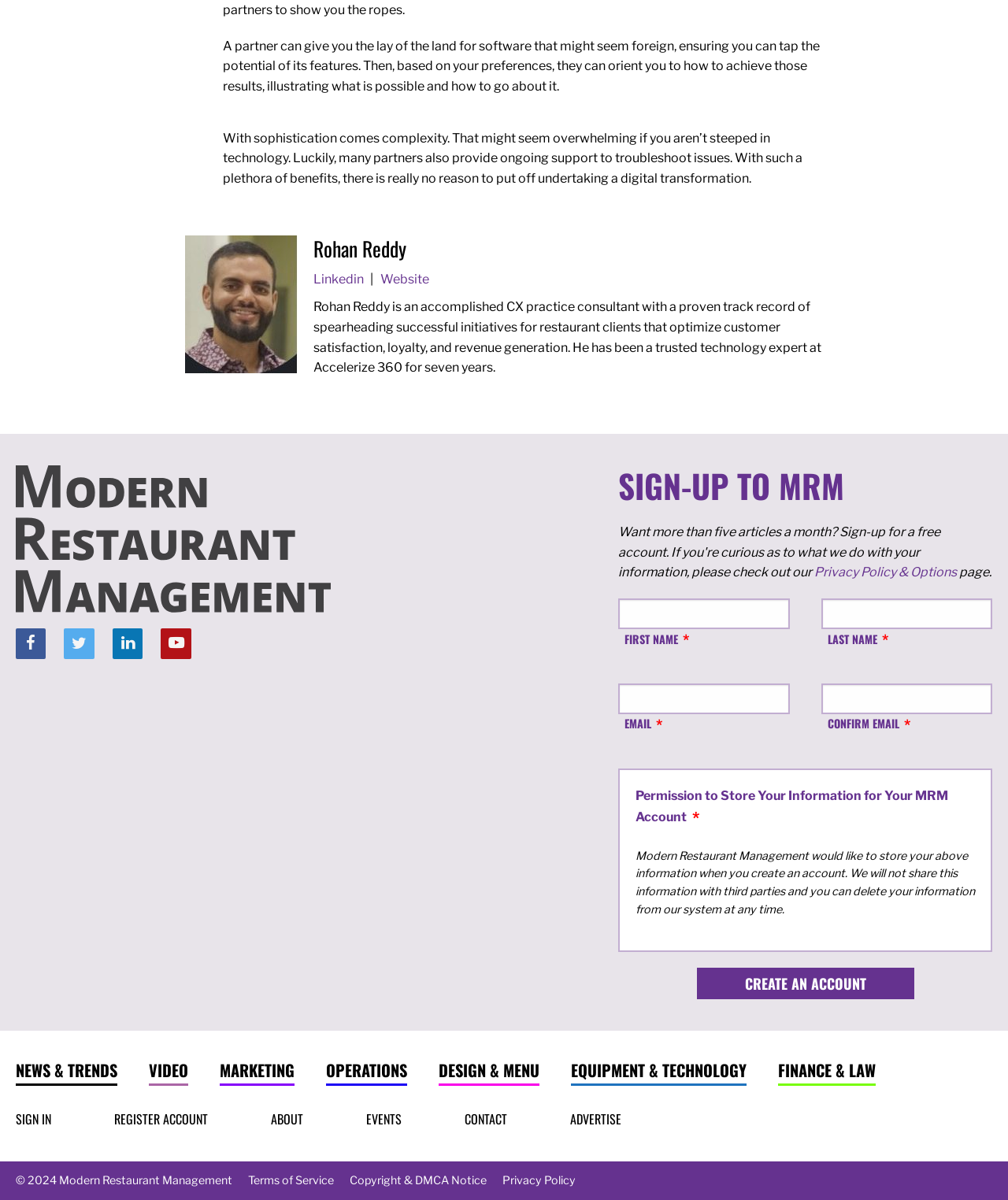What is the name of the website?
Please provide a single word or phrase as your answer based on the image.

Modern Restaurant Management